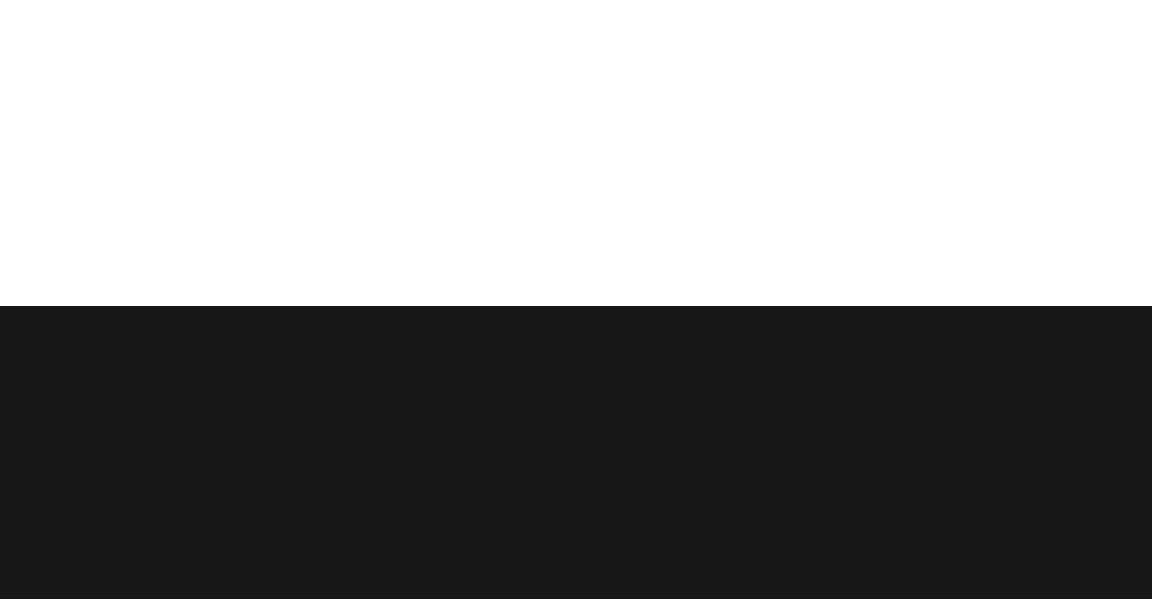What values does the logo reflect?
Please provide a comprehensive answer based on the information in the image.

According to the caption, the logo reflects the brand's values and dedication to patient care, which is essential for a healthcare provider like Florida Dental.